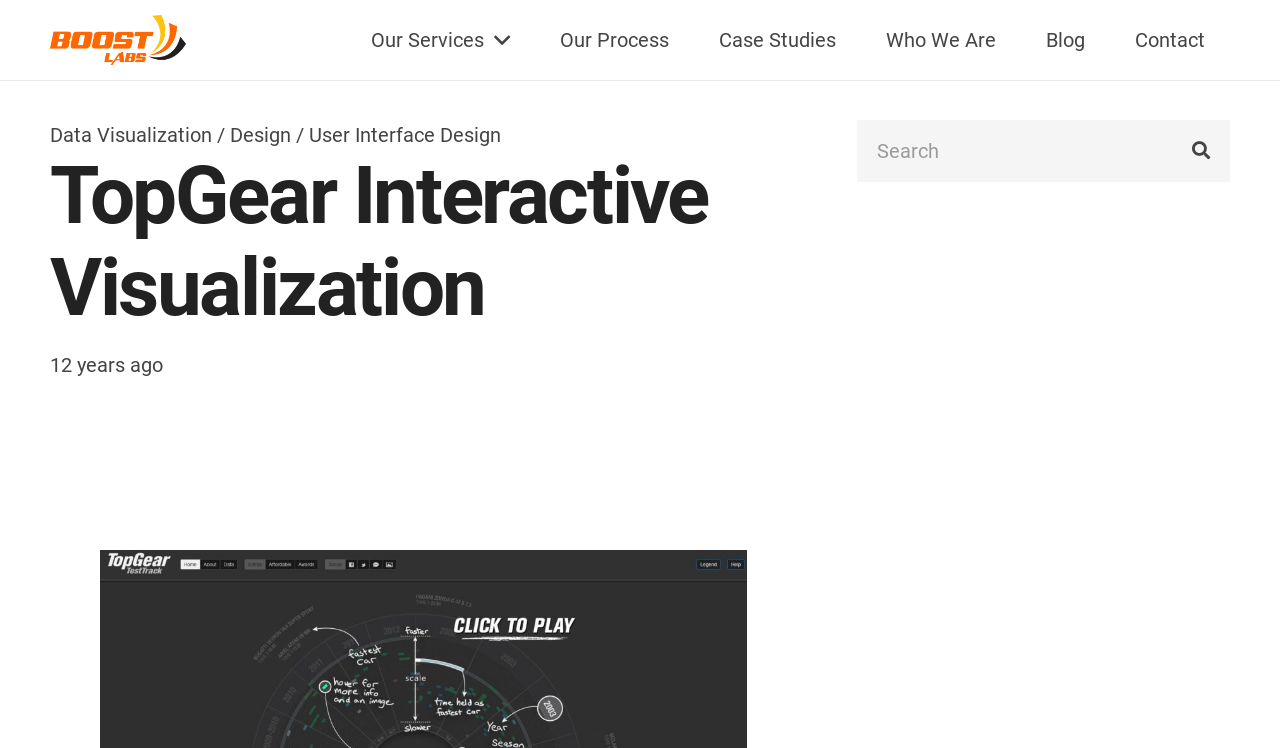Specify the bounding box coordinates of the area to click in order to execute this command: 'Click on Our Services'. The coordinates should consist of four float numbers ranging from 0 to 1, and should be formatted as [left, top, right, bottom].

[0.27, 0.0, 0.418, 0.107]